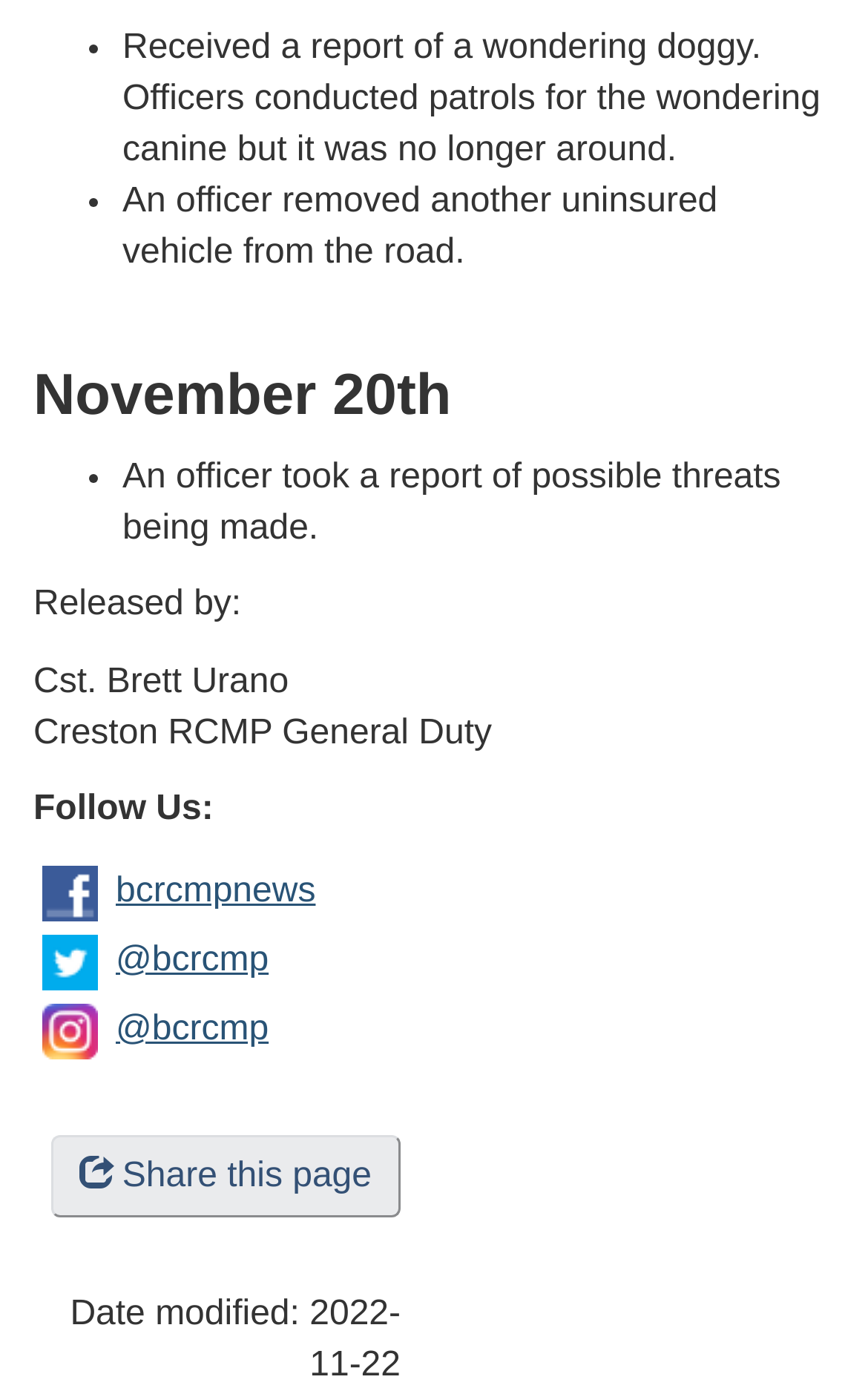Please use the details from the image to answer the following question comprehensively:
What is the name of the police department?

The name of the police department can be found in the section 'Creston RCMP General Duty' which is located below the report details, indicating the department responsible for the report.